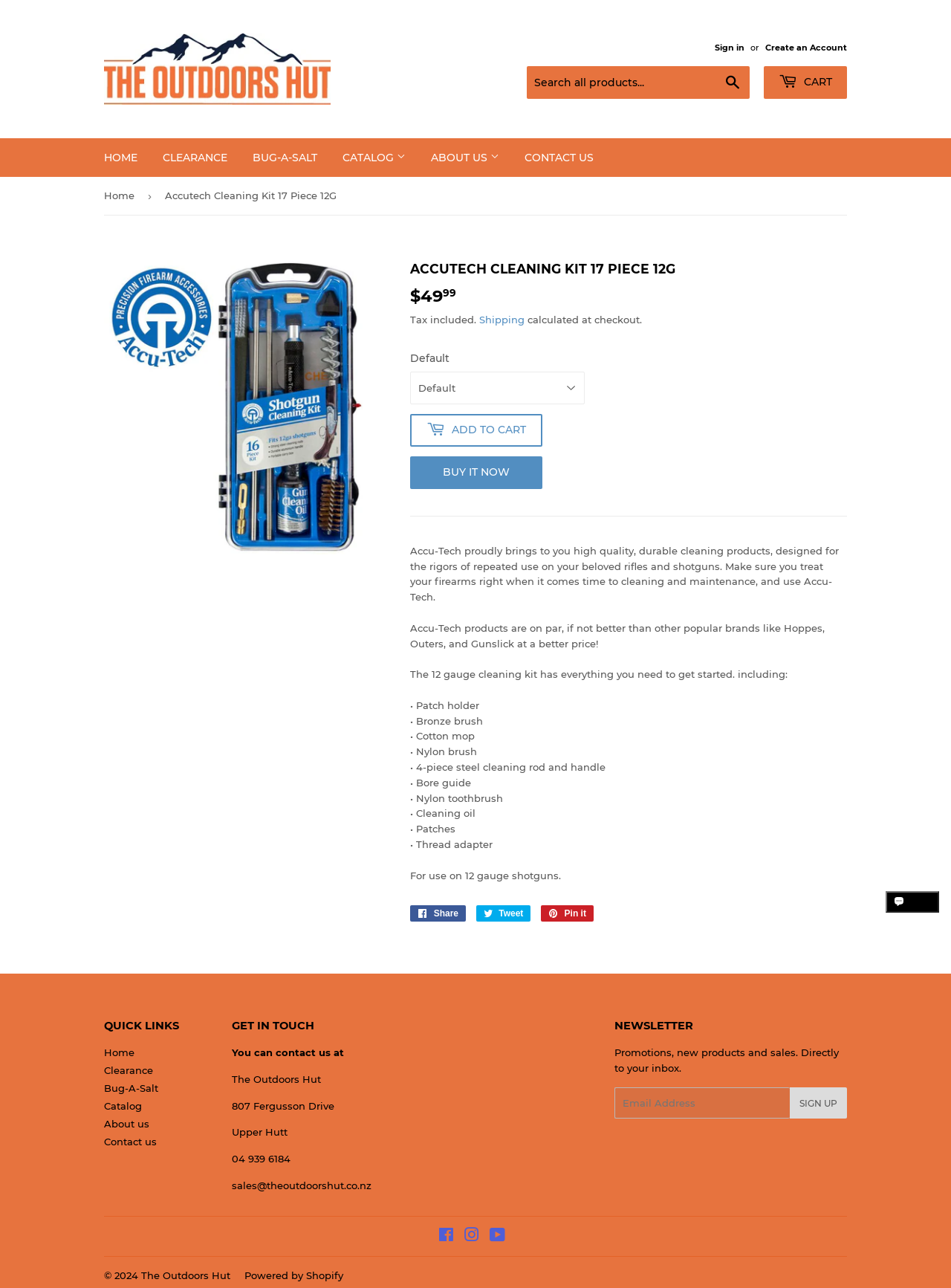Please identify the bounding box coordinates of the region to click in order to complete the task: "View catalog". The coordinates must be four float numbers between 0 and 1, specified as [left, top, right, bottom].

[0.348, 0.107, 0.438, 0.137]